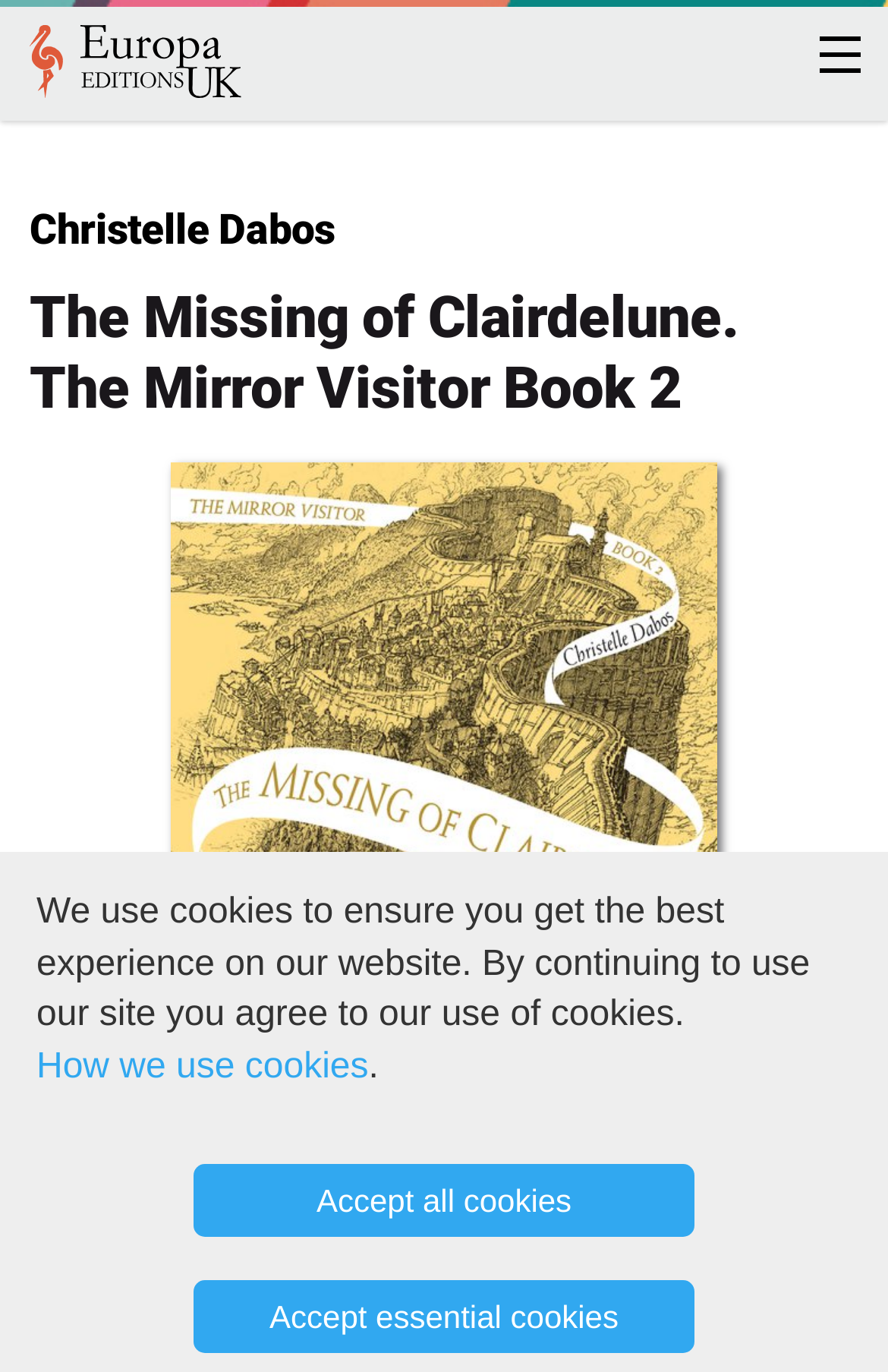What is the headline of the webpage?

The Missing of Clairdelune.
The Mirror Visitor Book 2